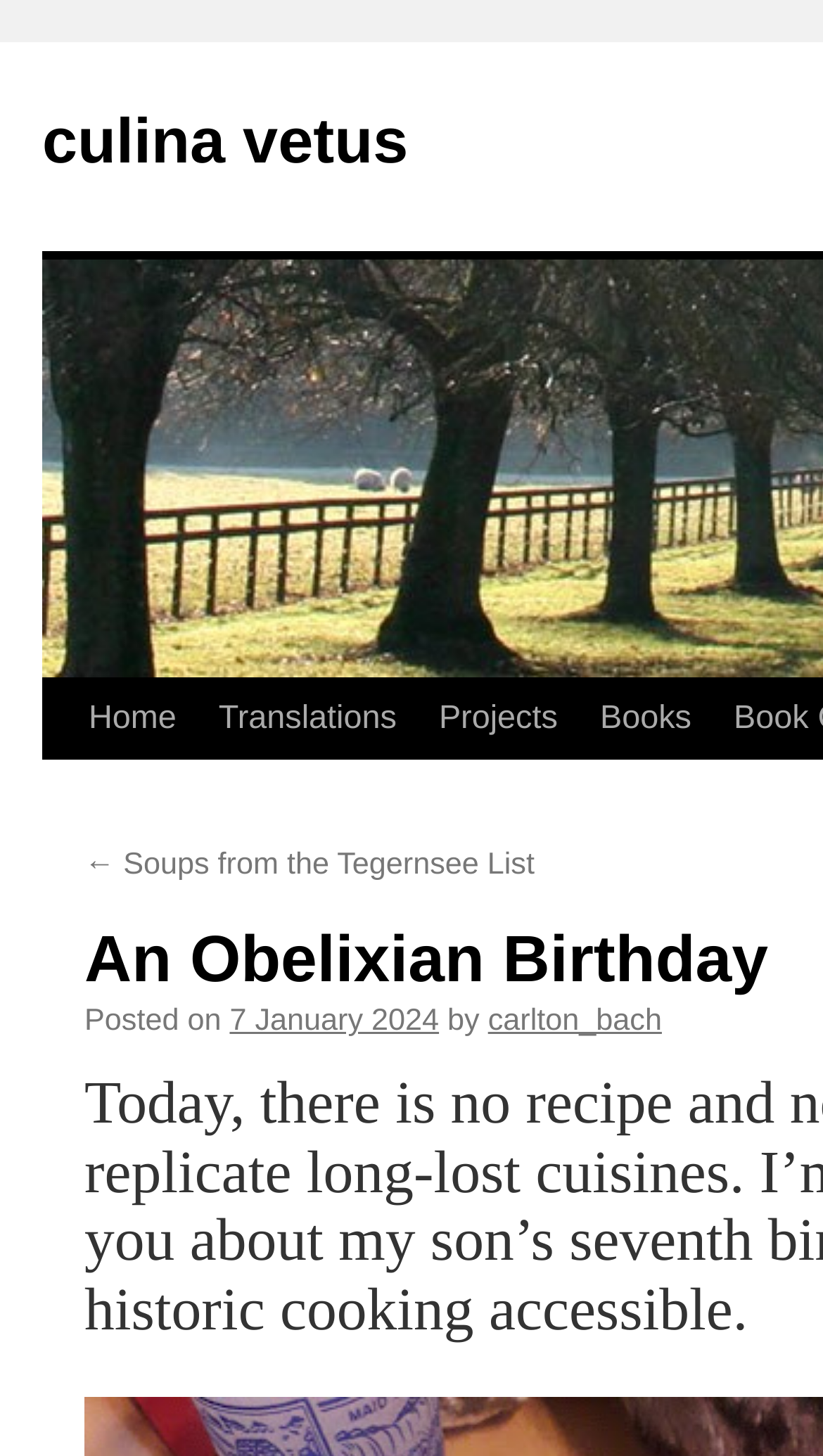Please identify the bounding box coordinates of the region to click in order to complete the given instruction: "browse books". The coordinates should be four float numbers between 0 and 1, i.e., [left, top, right, bottom].

[0.703, 0.467, 0.866, 0.522]